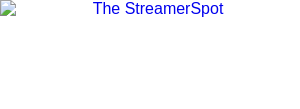What color is the text accompanying the logo?
Answer the question with a single word or phrase, referring to the image.

Blue